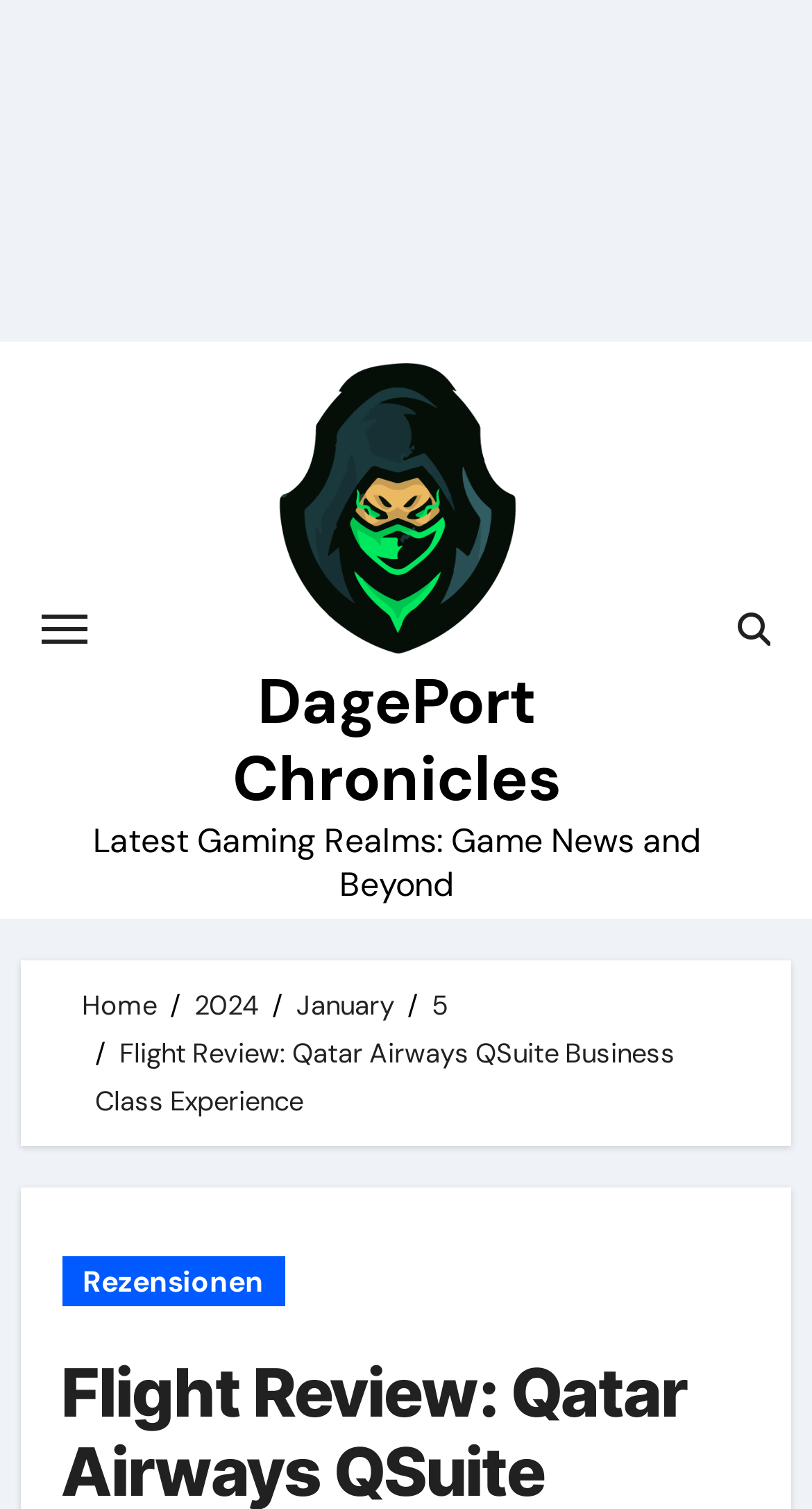Please provide the bounding box coordinates for the UI element as described: "parent_node: DagePort Chronicles aria-label="Toggle navigation"". The coordinates must be four floats between 0 and 1, represented as [left, top, right, bottom].

[0.051, 0.408, 0.107, 0.427]